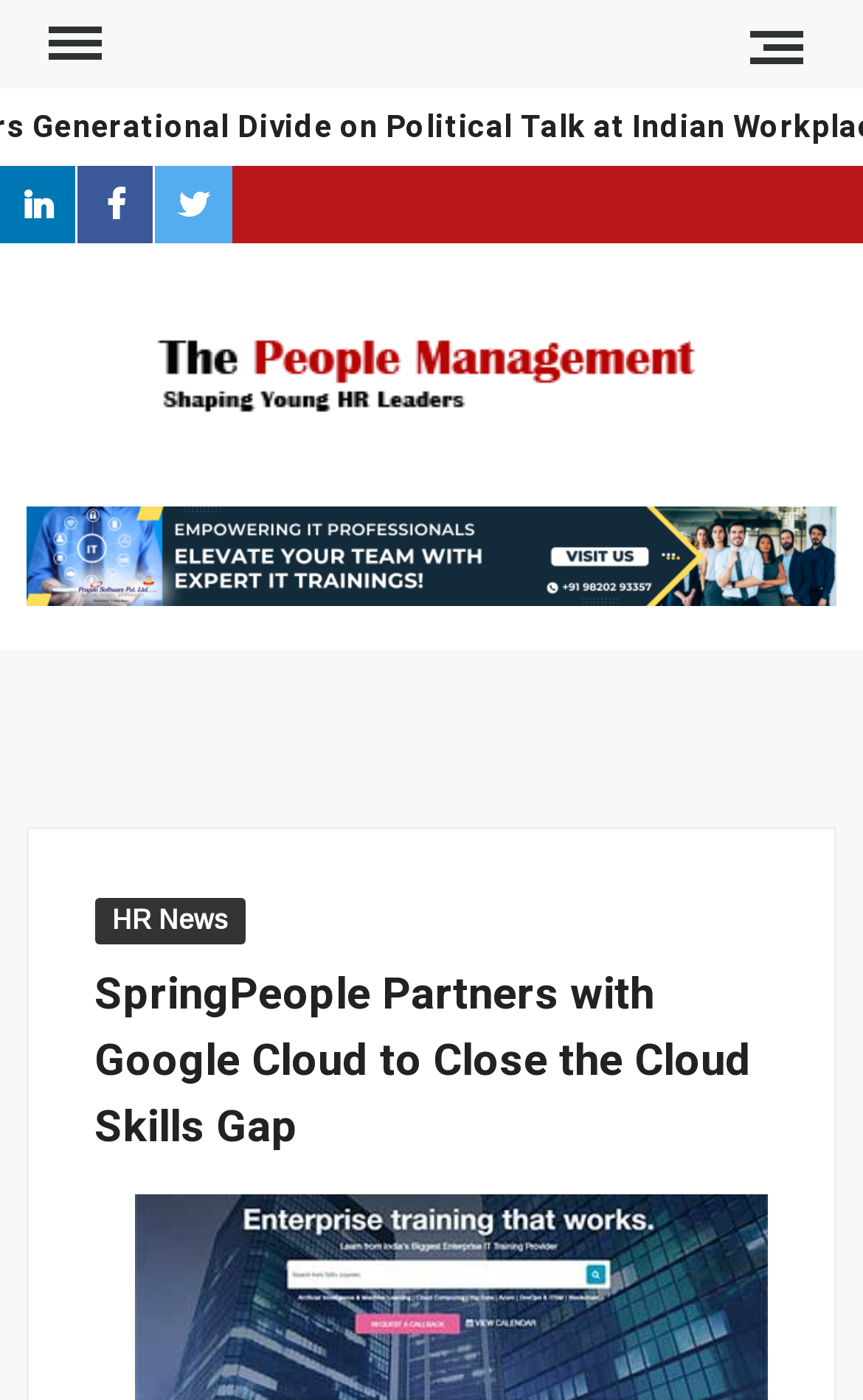What is the header text in the non-landmark header?
Answer with a single word or short phrase according to what you see in the image.

HR News